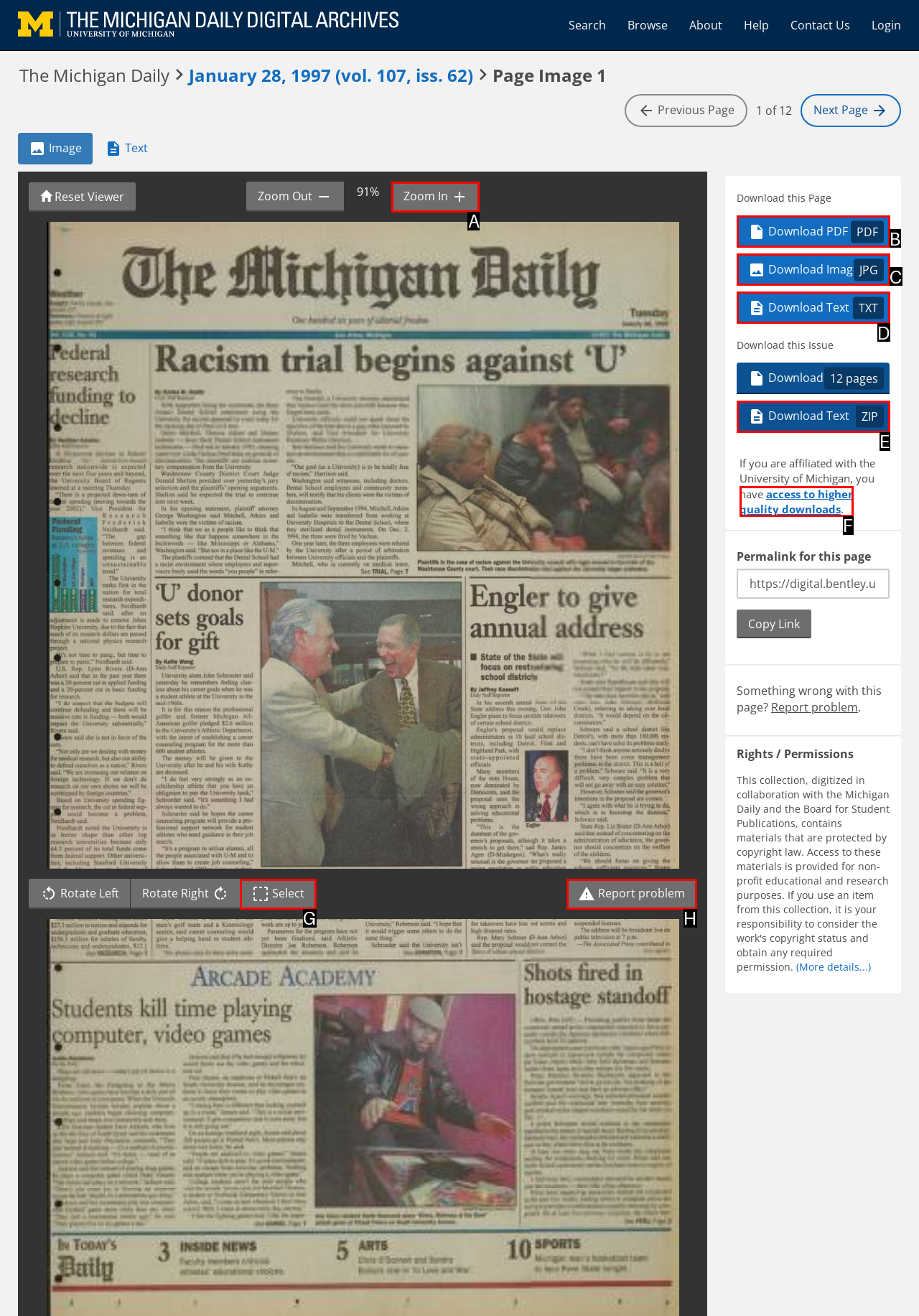Given the description: Toggle Select, identify the matching HTML element. Provide the letter of the correct option.

G